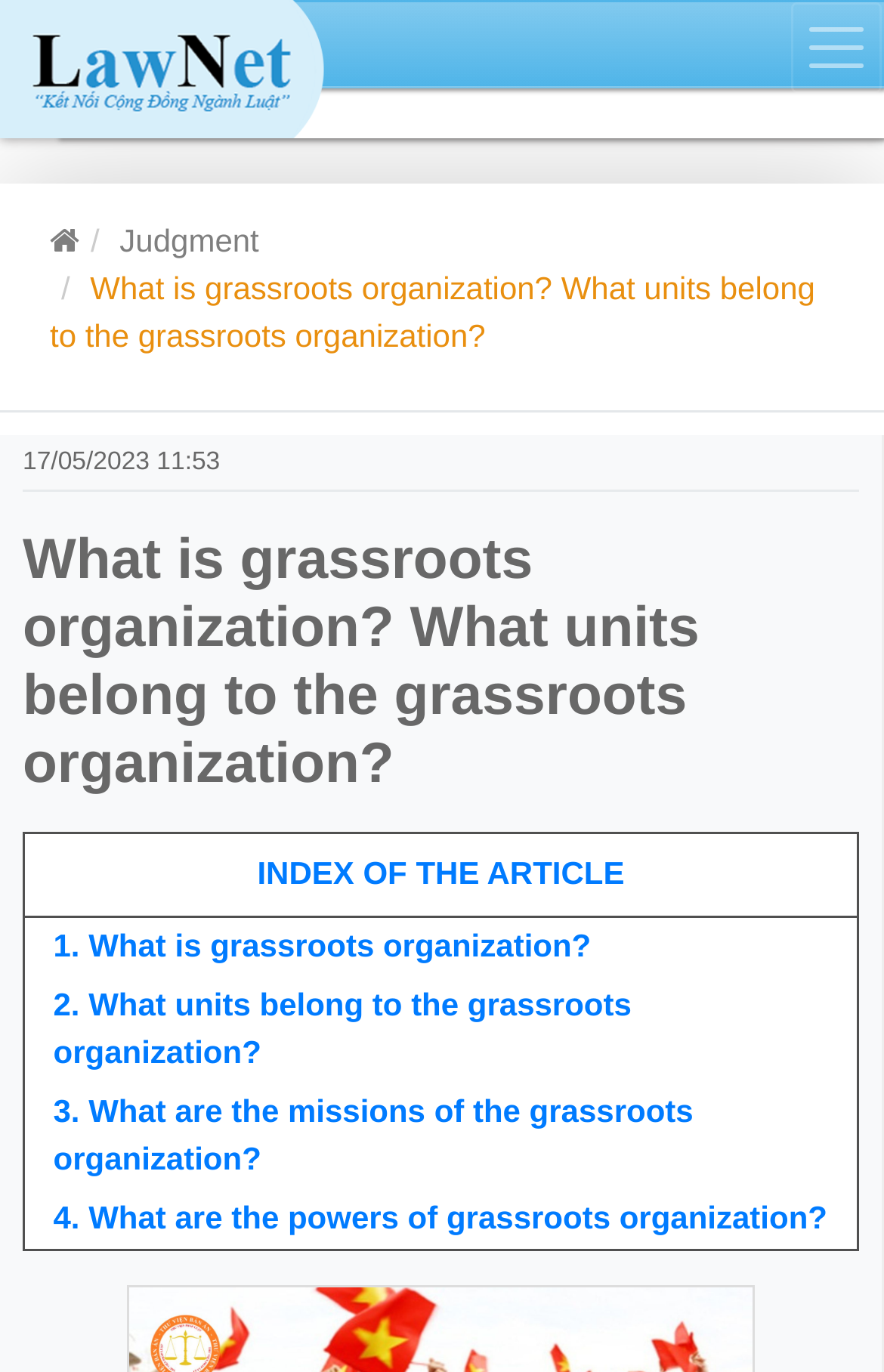Please determine the bounding box coordinates for the UI element described here. Use the format (top-left x, top-left y, bottom-right x, bottom-right y) with values bounded between 0 and 1: 1. What is grassroots organization?

[0.06, 0.676, 0.669, 0.702]